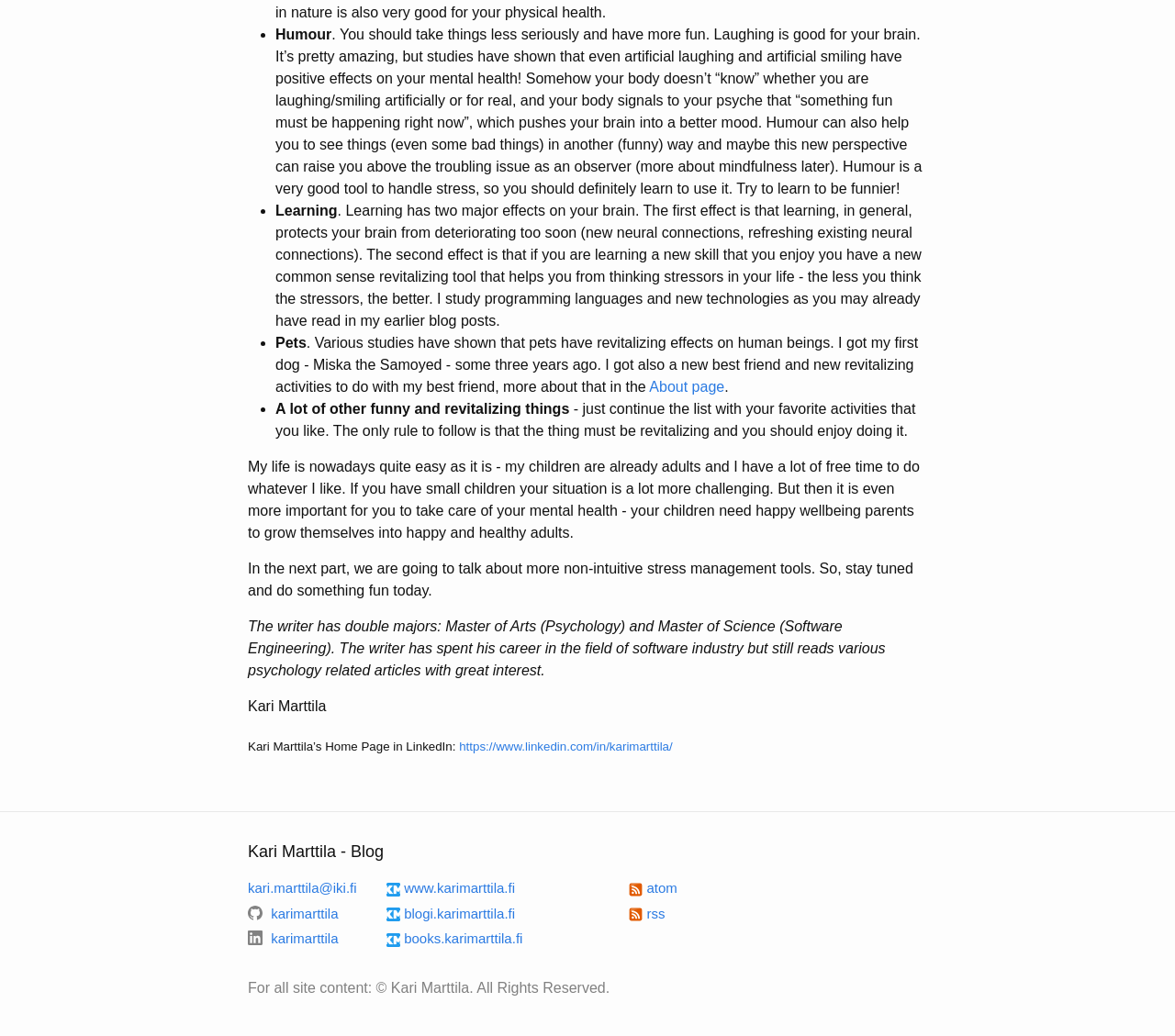What is the last sentence of the webpage?
Using the image as a reference, answer the question in detail.

The last sentence of the webpage is a copyright notice stating that all site content belongs to Kari Marttila and is reserved.